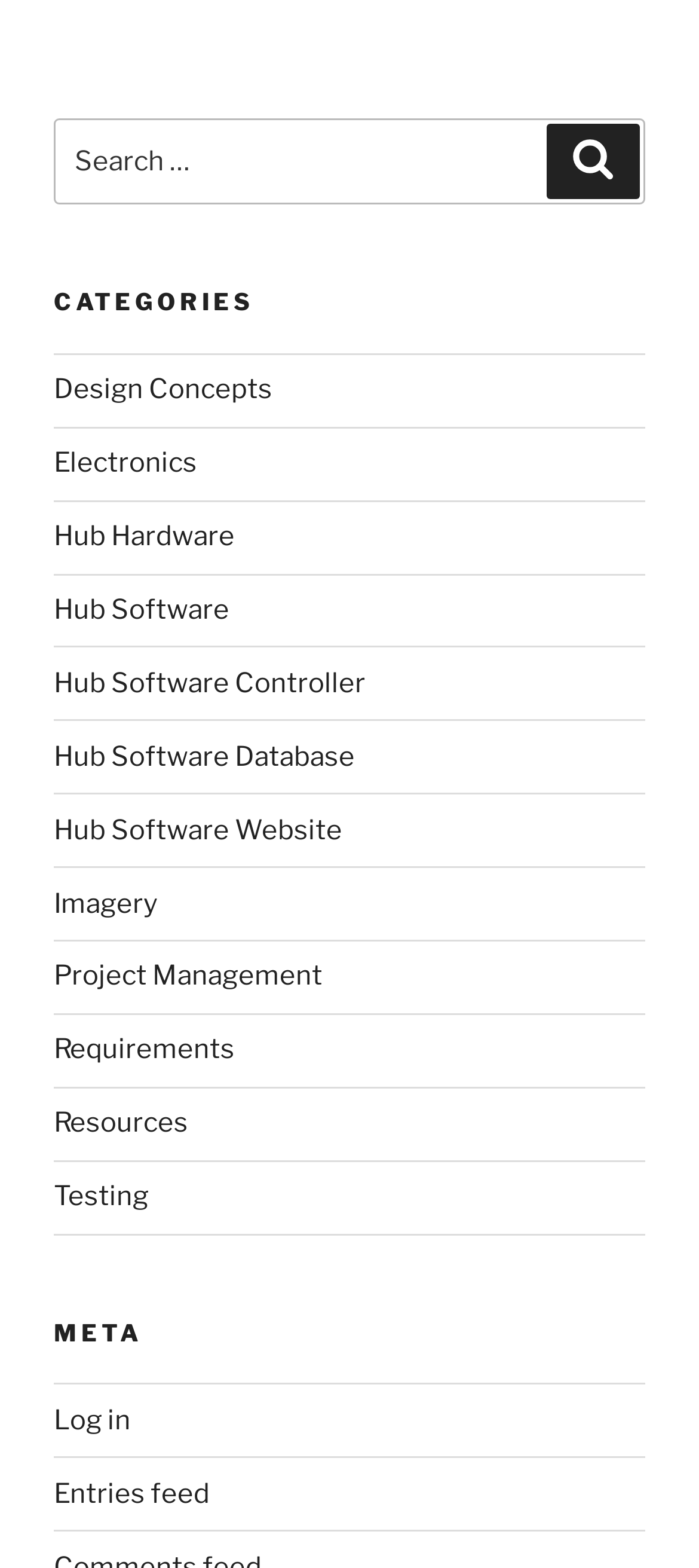Please specify the bounding box coordinates of the region to click in order to perform the following instruction: "Log in".

[0.077, 0.895, 0.187, 0.916]